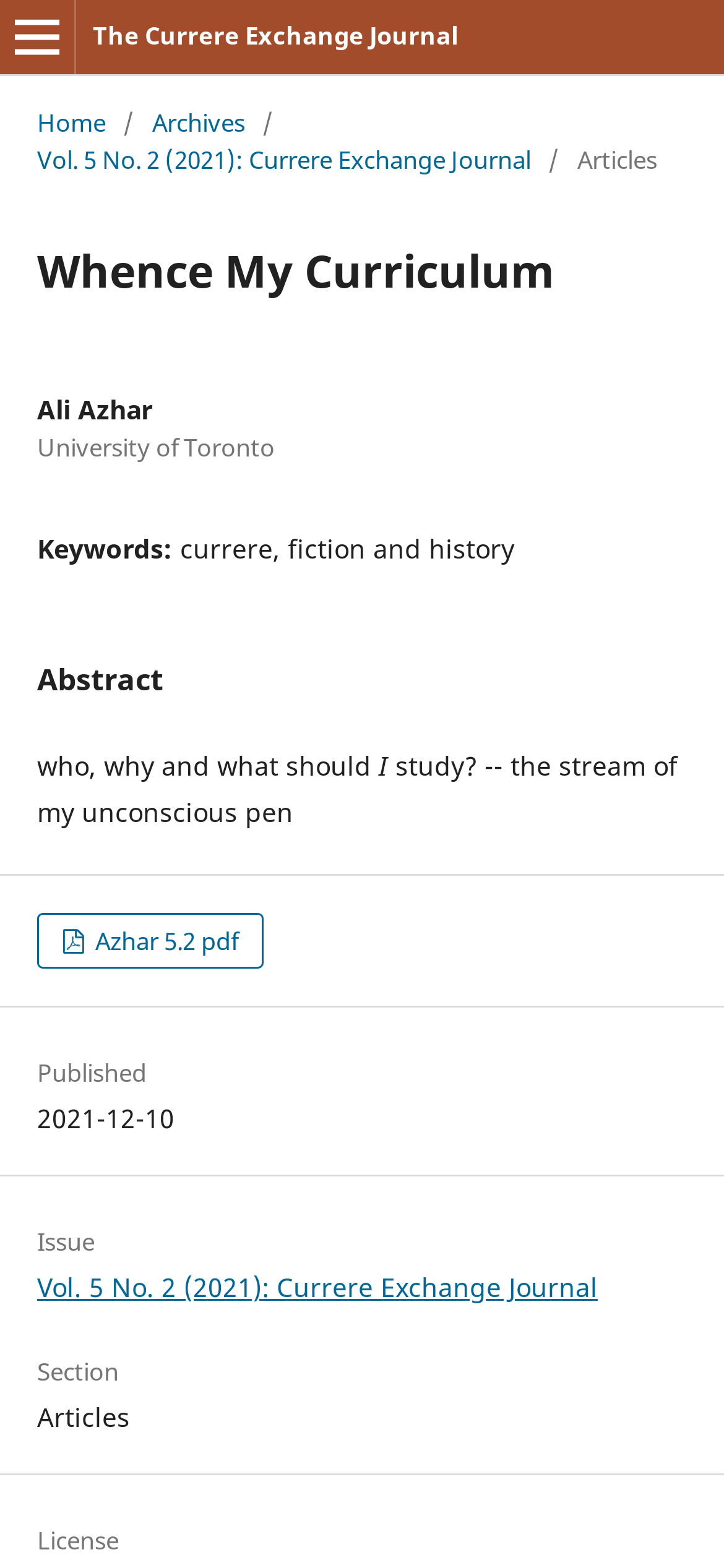Respond to the question with just a single word or phrase: 
What is the section of the article?

Articles